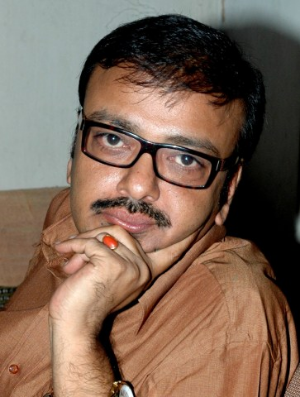Provide a comprehensive description of the image.

The image features Chawm Ganguly, a versatile and accomplished individual who has navigated various realms of communication, including journalism, public relations, and photography. As an author, he has penned several books focused on corporate communications and social media. Known for his dynamic approach, he has worked across three continents and has a rich background in both print and television media. Ganguly is currently dedicated to helping corporations bridge the gap between traditional and social media, while also instilling contemporary values in younger generations. His insights and experience make him a notable figure in the field, symbolizing a blend of creativity and strategic thinking in modern communications.